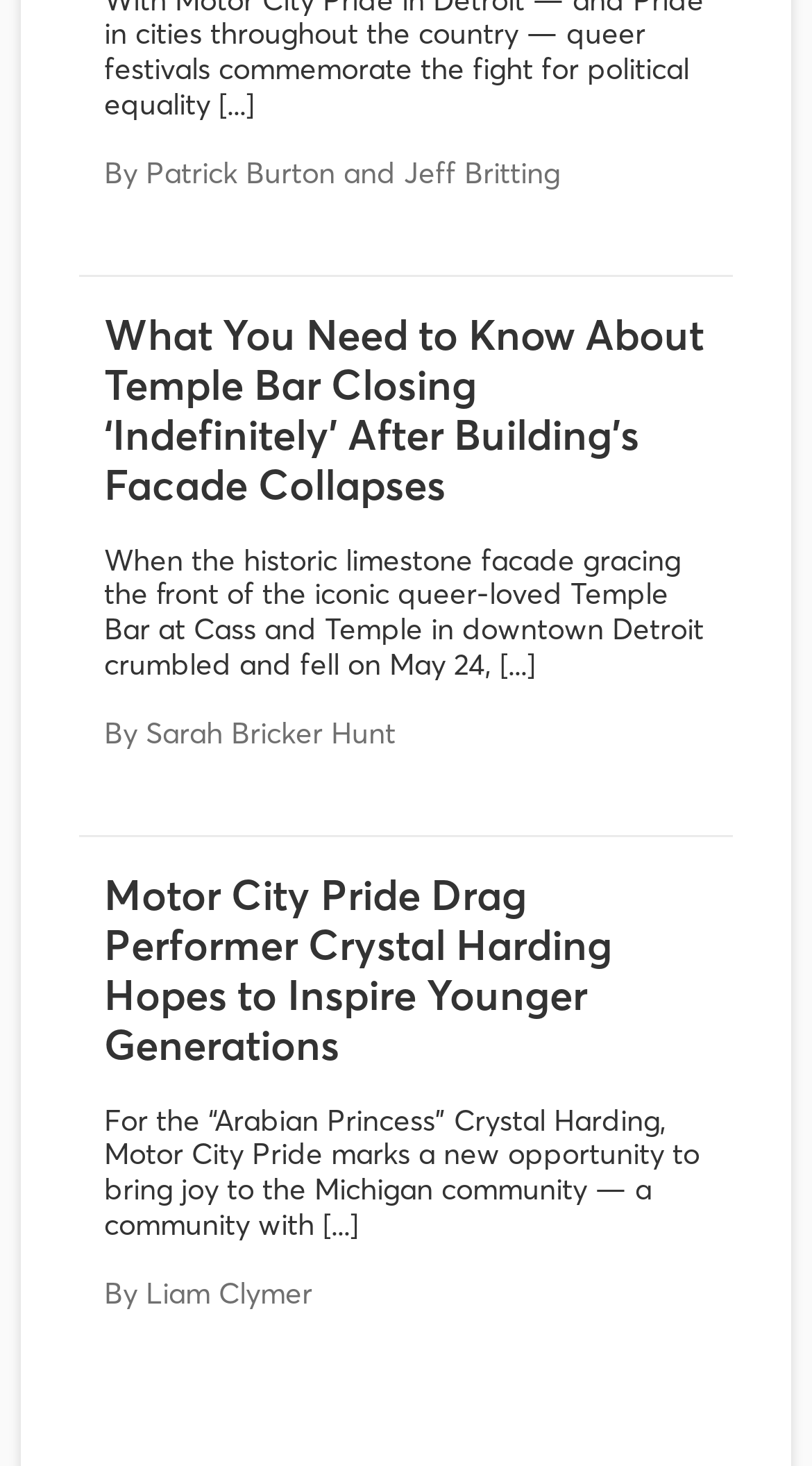Pinpoint the bounding box coordinates of the area that must be clicked to complete this instruction: "Visit the page of Patrick Burton and Jeff Britting".

[0.128, 0.105, 0.69, 0.13]